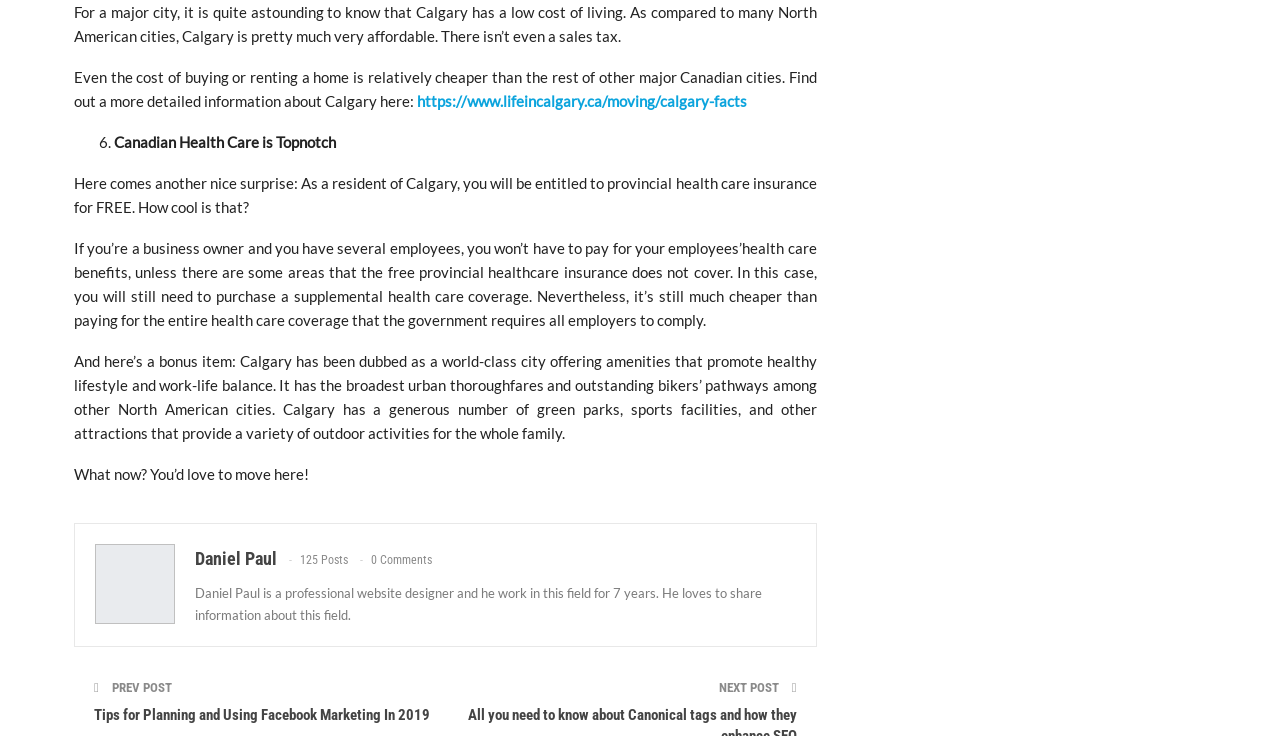Locate the bounding box coordinates of the region to be clicked to comply with the following instruction: "Search now". The coordinates must be four float numbers between 0 and 1, in the form [left, top, right, bottom].

None